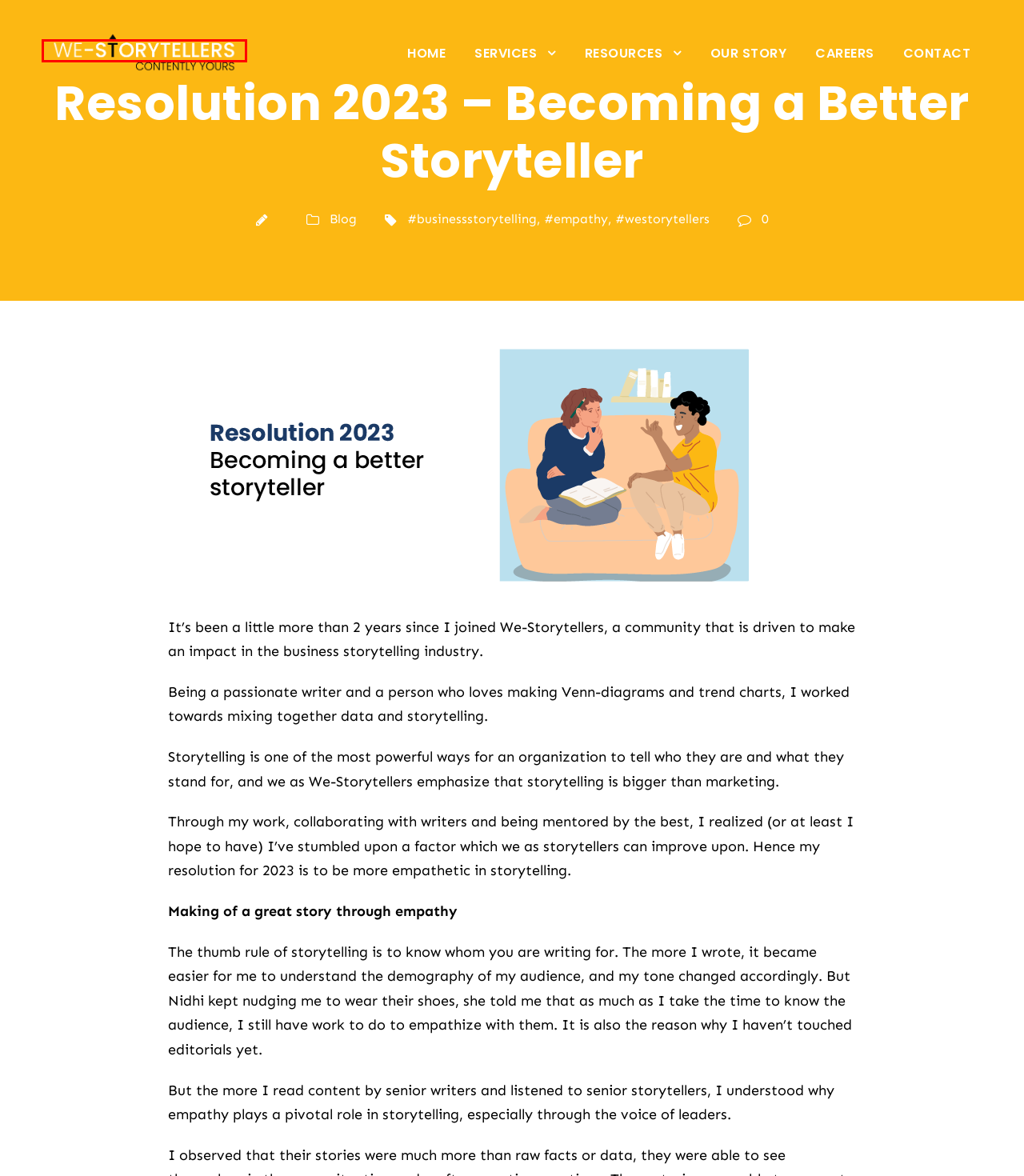Observe the provided screenshot of a webpage with a red bounding box around a specific UI element. Choose the webpage description that best fits the new webpage after you click on the highlighted element. These are your options:
A. Contact We-Storytellers | Best Business Storytellers & Content Marketers In India
B. Business Storytelling and Employer Branding Services | We-Storytellers
C. #businessstorytelling Archives - We-Storytellers
D. Infinite Business Stories - We-Storytellers
E. #westorytellers Archives - We-Storytellers
F. Blog Archives - We-Storytellers
G. careers
H. #empathy Archives - We-Storytellers

B